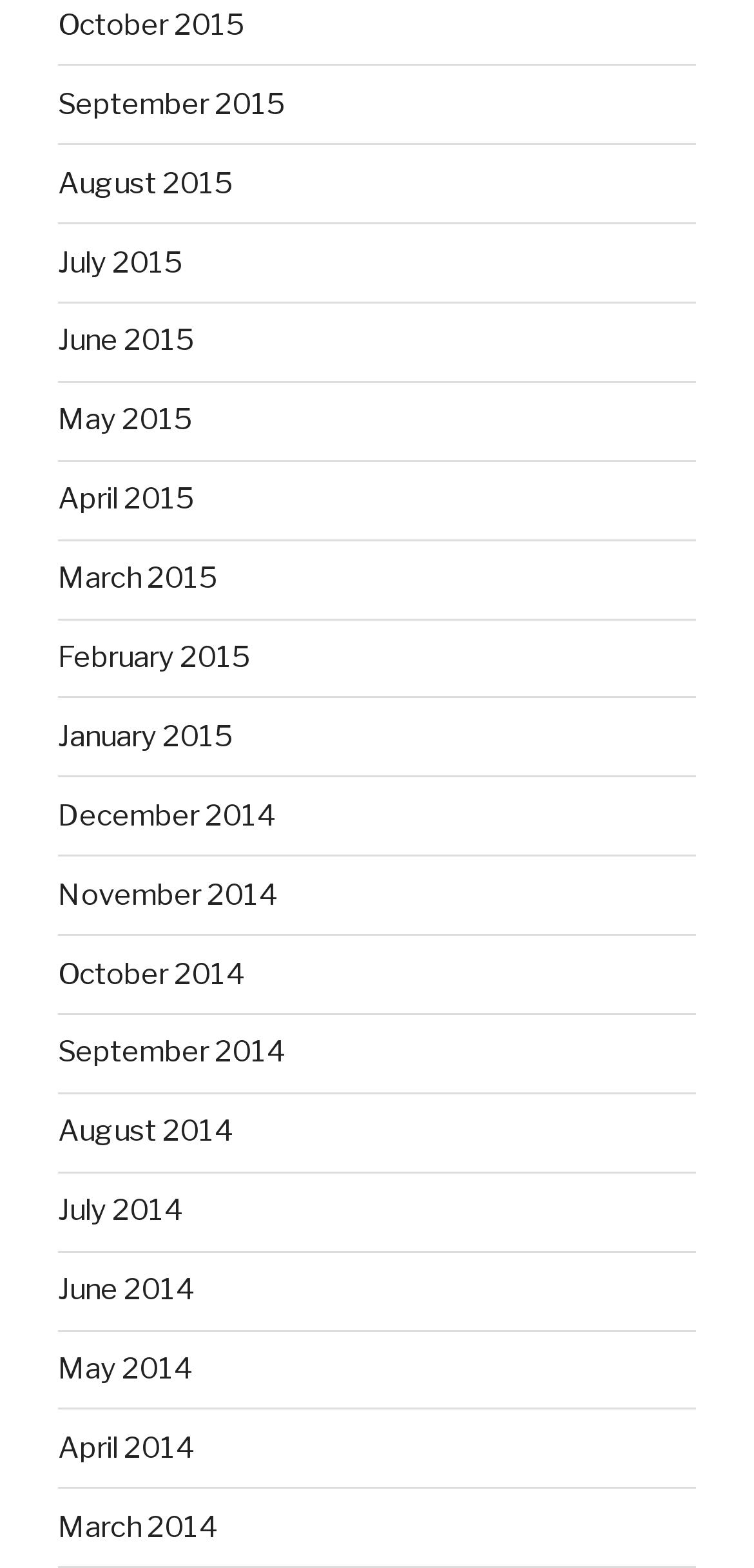Please provide a short answer using a single word or phrase for the question:
How many links are there in the top half of the webpage?

12